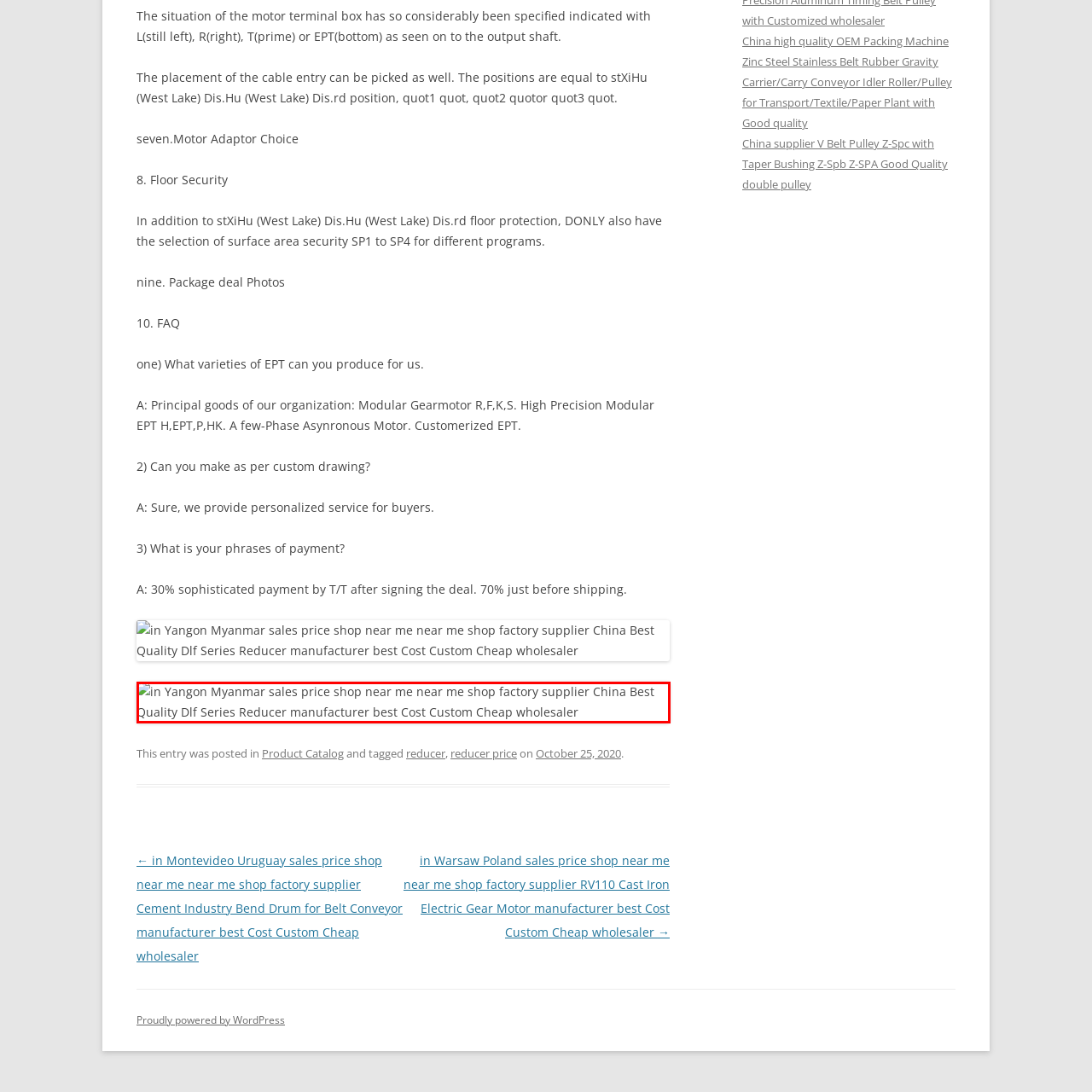What type of products does the retailer sell?
Observe the image within the red bounding box and give a detailed and thorough answer to the question.

The caption highlights that the retailer specializes in the sale of Dlf Series reducers, which implies that they are the primary products being sold by the retailer.